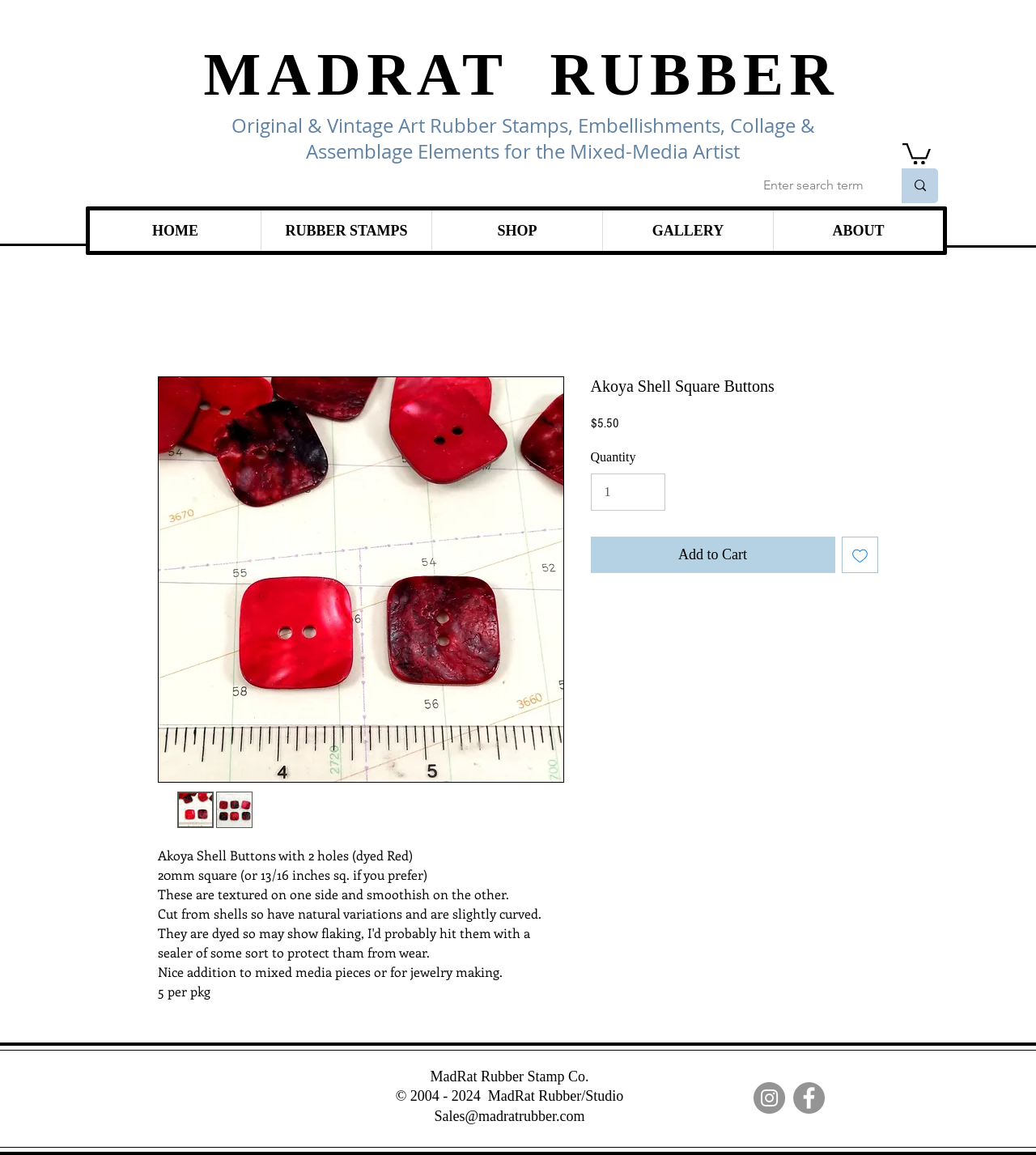Answer the following inquiry with a single word or phrase:
What is the material of the buttons?

Shells